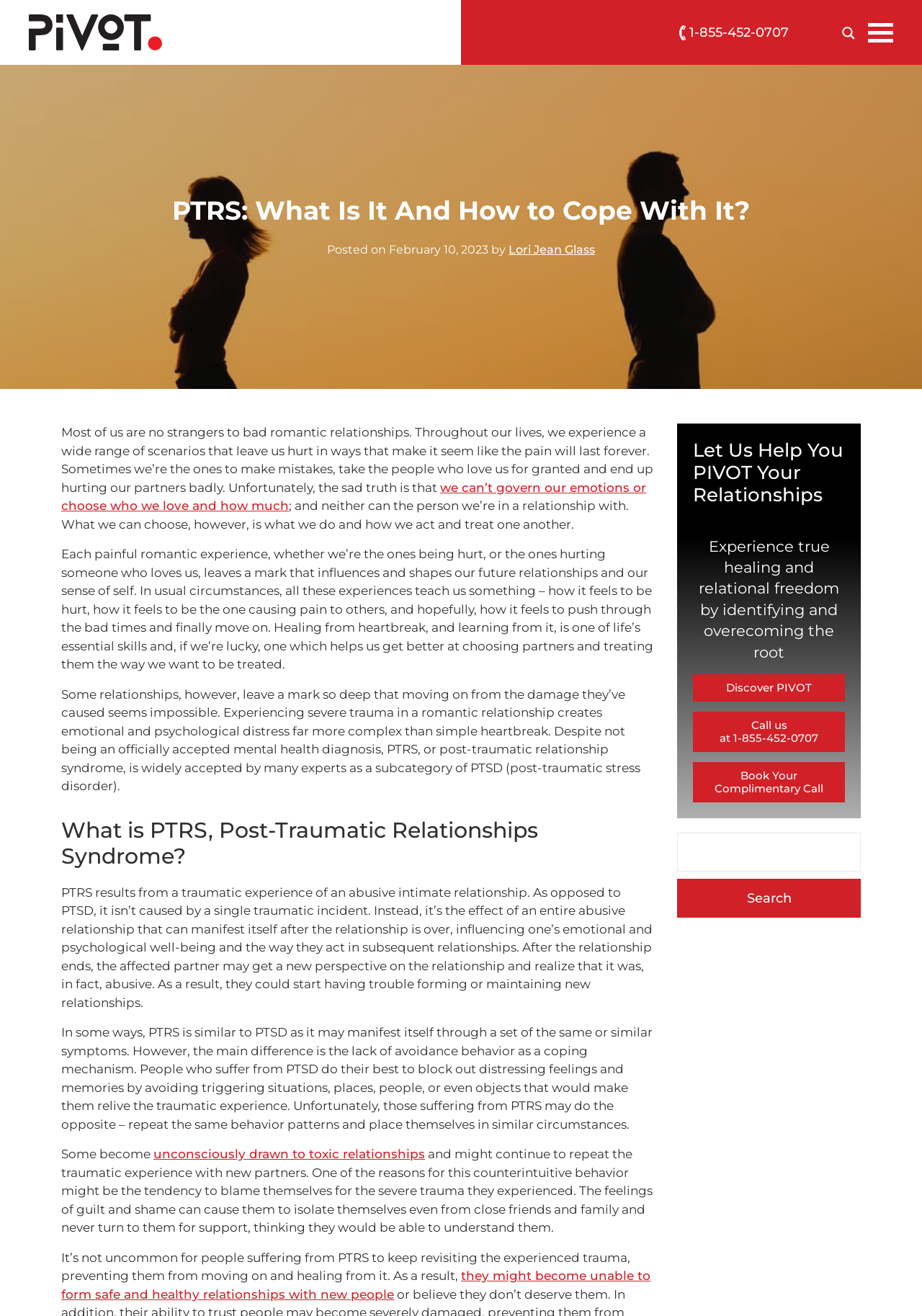With reference to the screenshot, provide a detailed response to the question below:
What is the phone number to call for help?

The phone number to call for help is 1-855-452-0707, which is a link element located at the top-right corner of the webpage, with a bounding box coordinate of [0.737, 0.018, 0.855, 0.03].